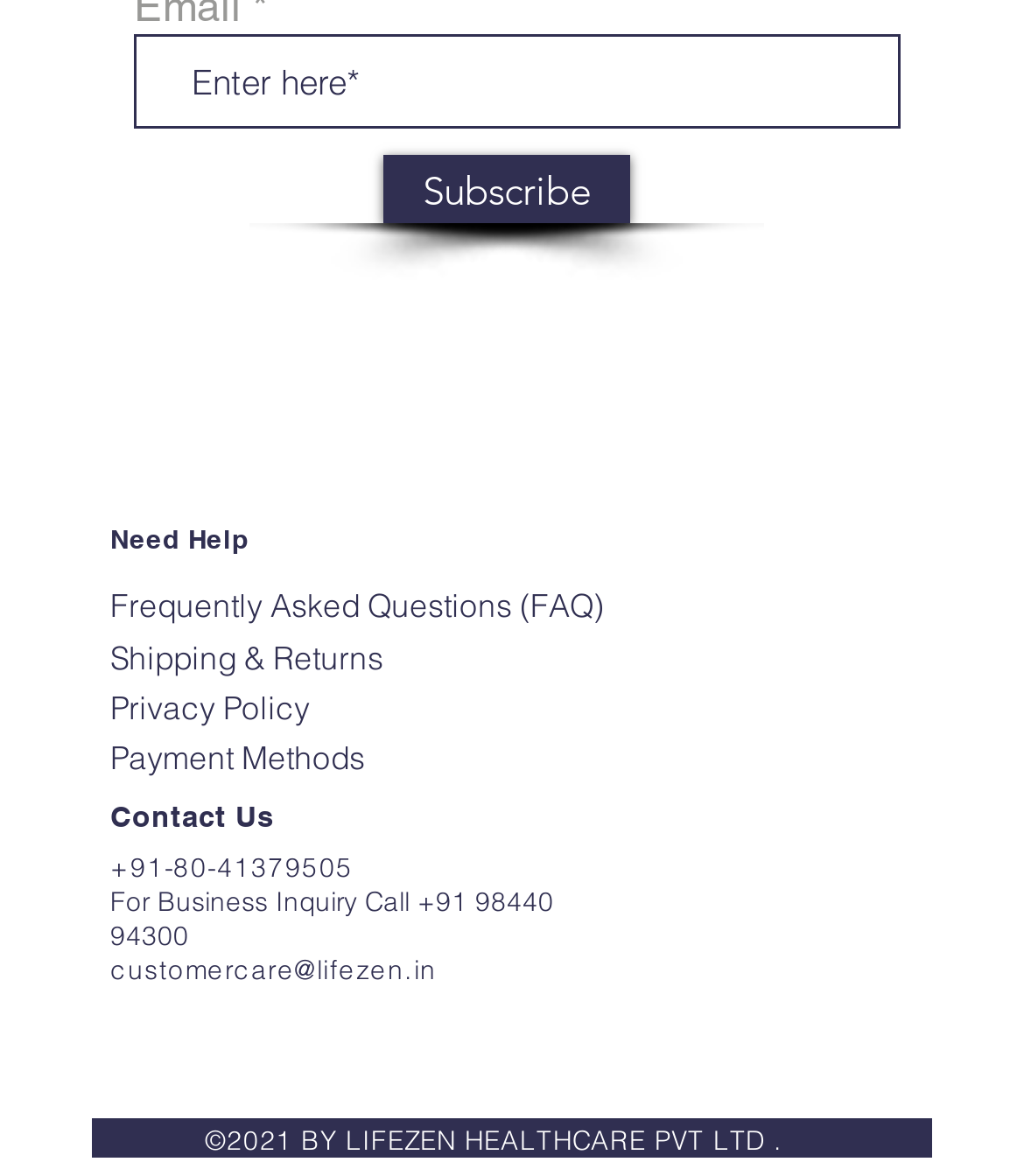Please identify the bounding box coordinates of the region to click in order to complete the task: "Contact us by phone". The coordinates must be four float numbers between 0 and 1, specified as [left, top, right, bottom].

[0.108, 0.724, 0.345, 0.753]